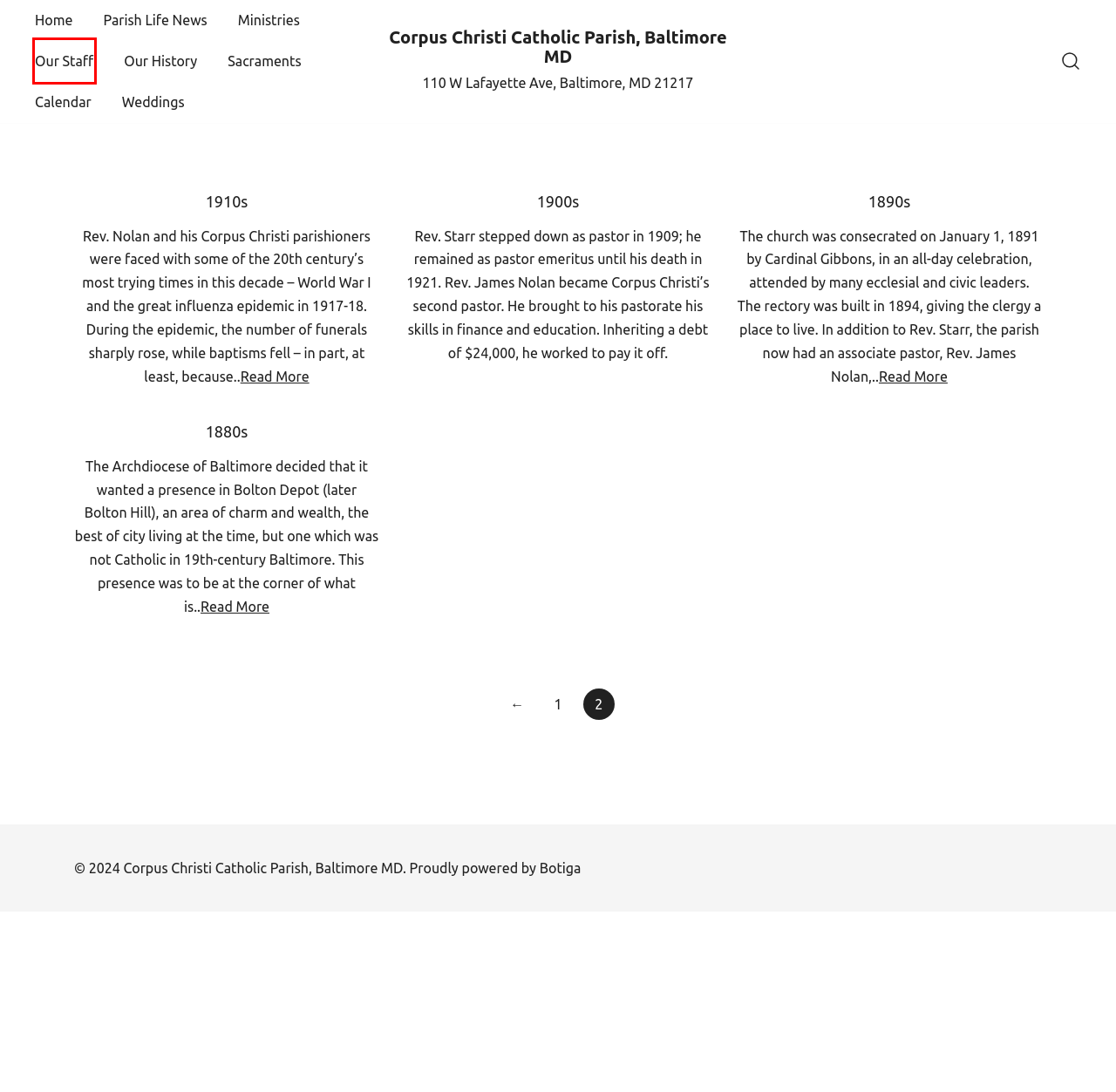You are given a screenshot of a webpage within which there is a red rectangle bounding box. Please choose the best webpage description that matches the new webpage after clicking the selected element in the bounding box. Here are the options:
A. Ministries – Corpus Christi Catholic Parish, Baltimore MD
B. Community – Corpus Christi Catholic Parish, Baltimore MD
C. Recent News – Corpus Christi Catholic Parish, Baltimore MD
D. Staff Members – Corpus Christi Catholic Parish, Baltimore MD
E. 1900s – Corpus Christi Catholic Parish, Baltimore MD
F. Corpus Christi Catholic Parish, Baltimore MD – 110 W Lafayette Ave, Baltimore, MD 21217
G. Weddings – Corpus Christi Catholic Parish, Baltimore MD
H. 1880s – Corpus Christi Catholic Parish, Baltimore MD

D